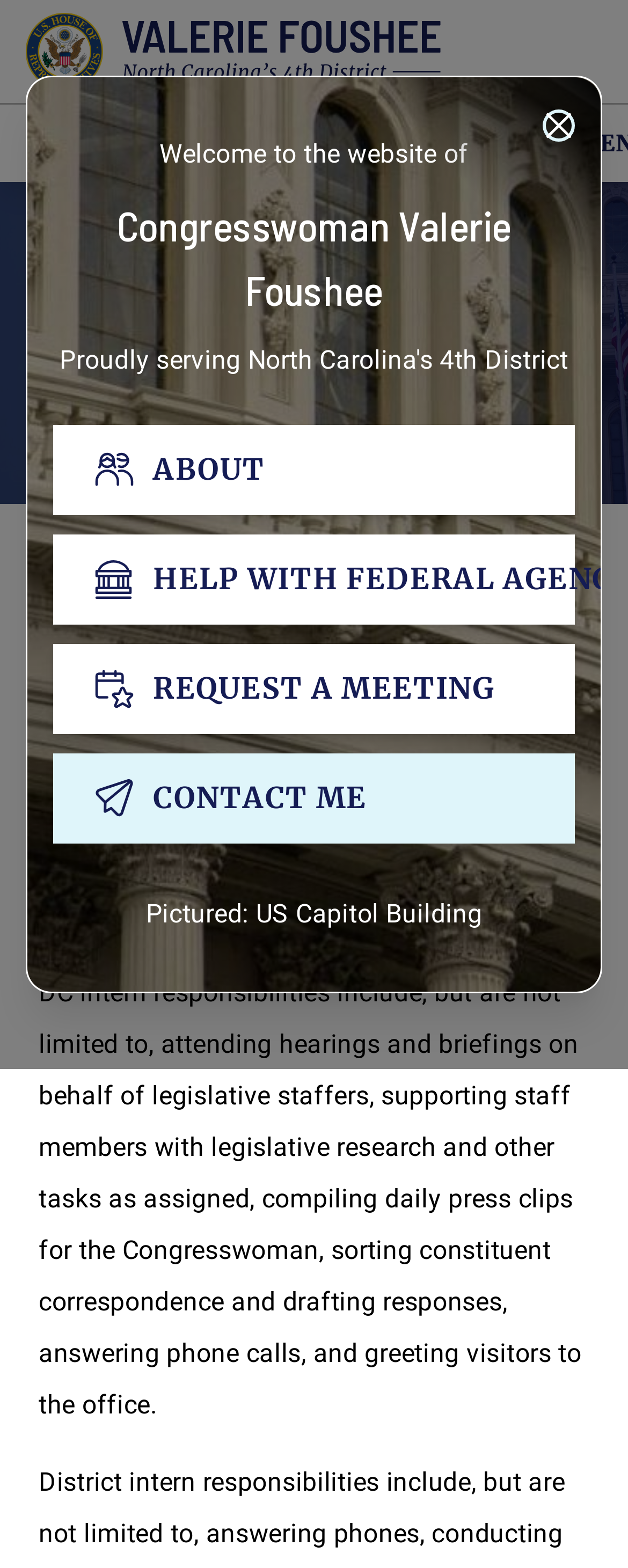How many offices does the congresswoman have?
Can you provide a detailed and comprehensive answer to the question?

I found the number of offices by reading the static text elements that mention the Durham District office and the Washington, DC office.